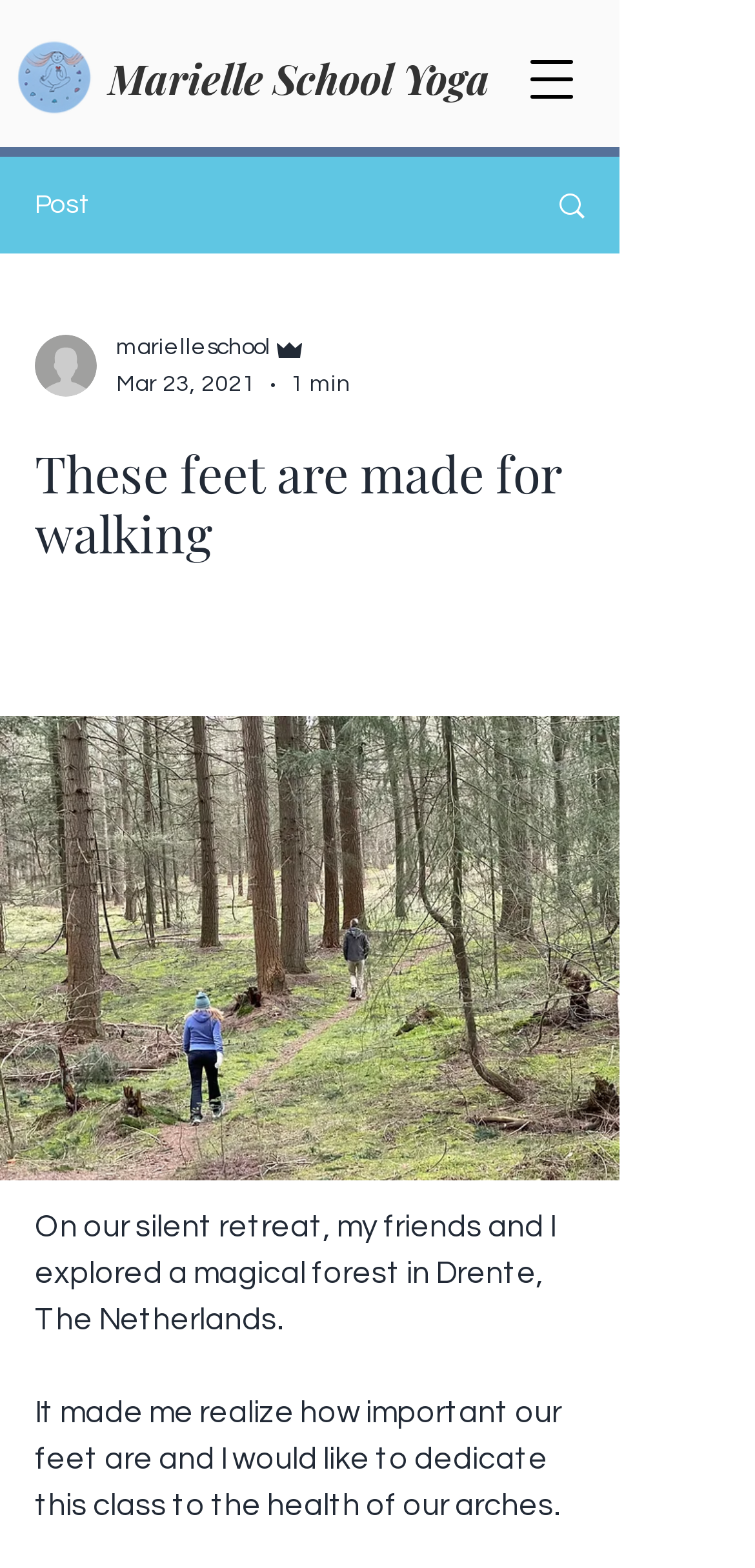Kindly respond to the following question with a single word or a brief phrase: 
What is the topic of the post?

The health of arches